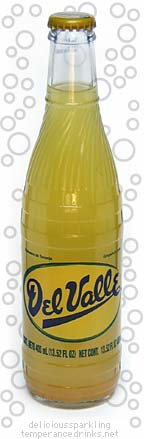Describe all the elements in the image with great detail.

The image showcases a refreshing bottle of Del Valle Toronjo, a grapefruit-flavored beverage. The bottle features a classic design with a prominent yellow label that displays the name "Del Valle" in bold letters, setting an inviting tone for this sparkling drink. The 400 mL bottle, known for its mild grapefruit flavor, contains 3.85 grams of sugar per ounce, making it a sweet yet tangy option. Del Valle has a rich history, with its bottling plant established in 1938 in Monterrey, Nuevo León, where it became famous for producing a variety of colorful sodas. Notably, this drink is made by Jugos del Valle, S.A. de C.V., and is a delightful choice for those seeking a refreshing beverage with a hint of nostalgia.